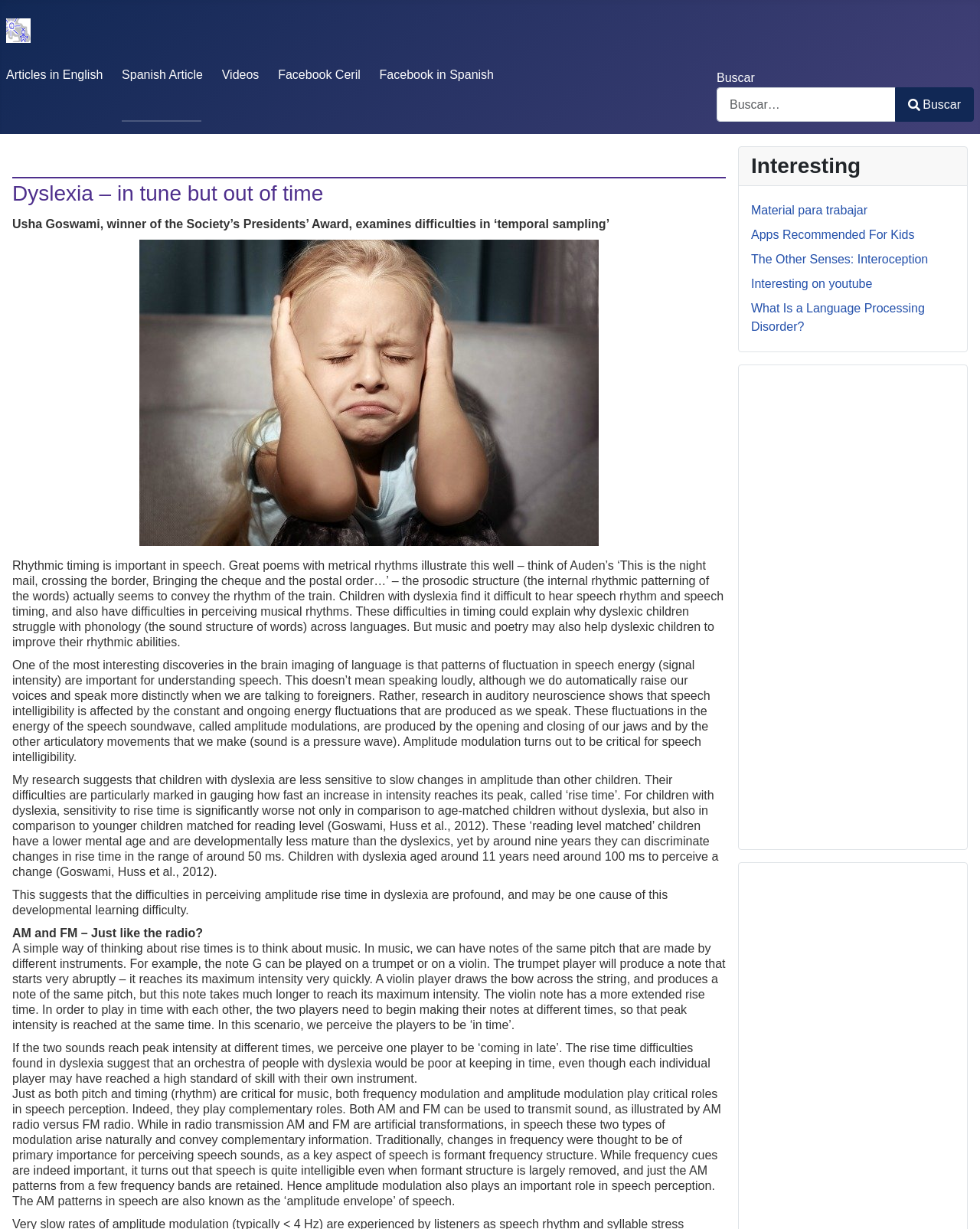Give a short answer using one word or phrase for the question:
What is the topic of the article?

Dyslexia